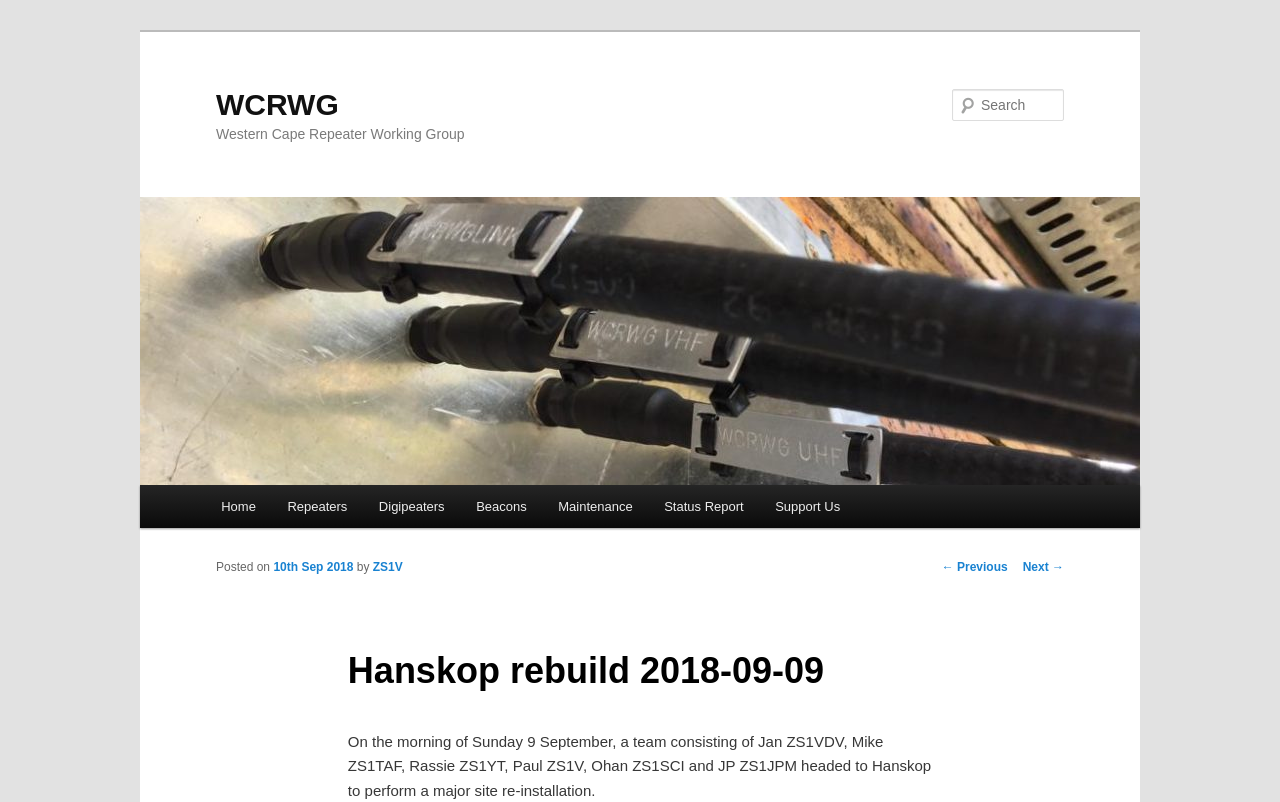Please identify the bounding box coordinates of the area I need to click to accomplish the following instruction: "Click on the previous post".

[0.736, 0.698, 0.787, 0.716]